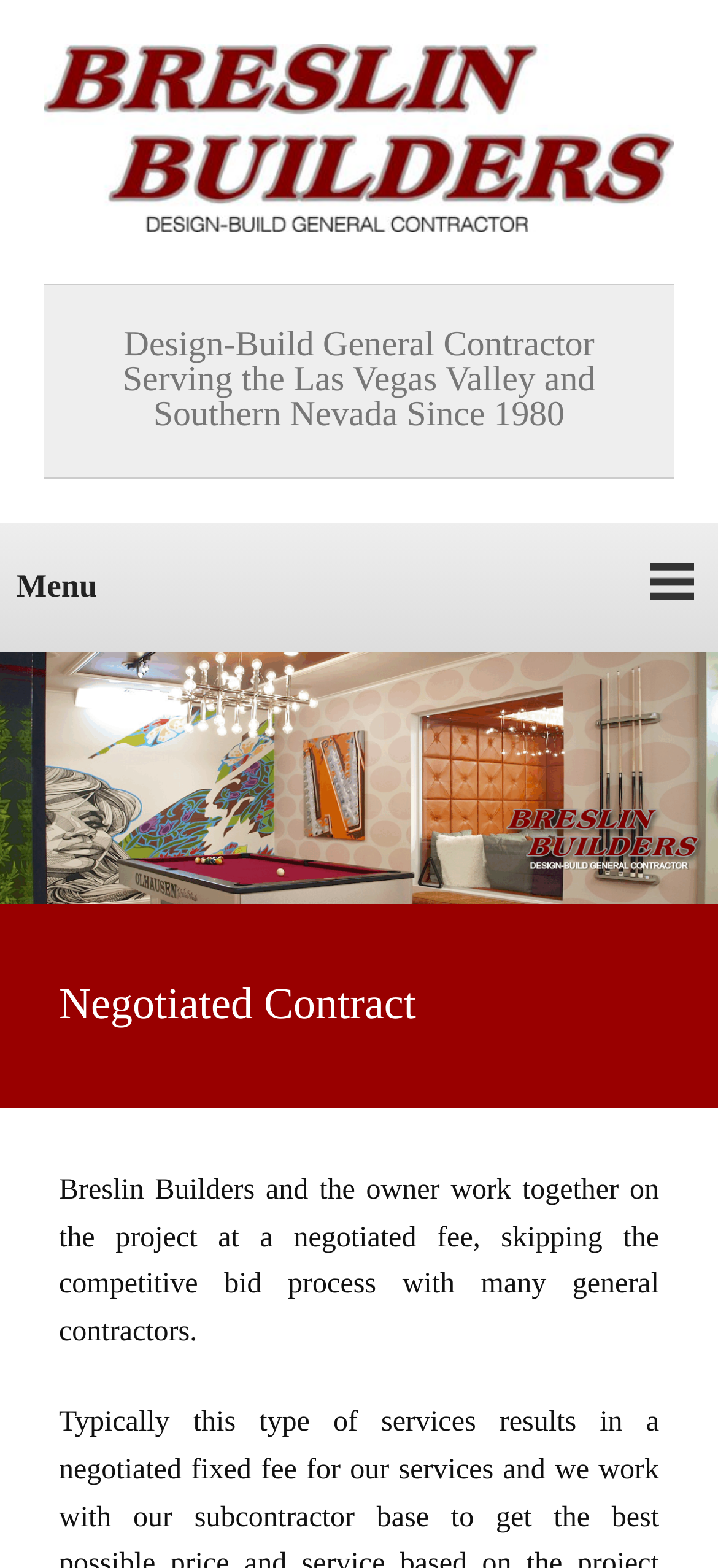Locate the bounding box for the described UI element: "title="Breslin Builders"". Ensure the coordinates are four float numbers between 0 and 1, formatted as [left, top, right, bottom].

[0.062, 0.133, 0.938, 0.153]